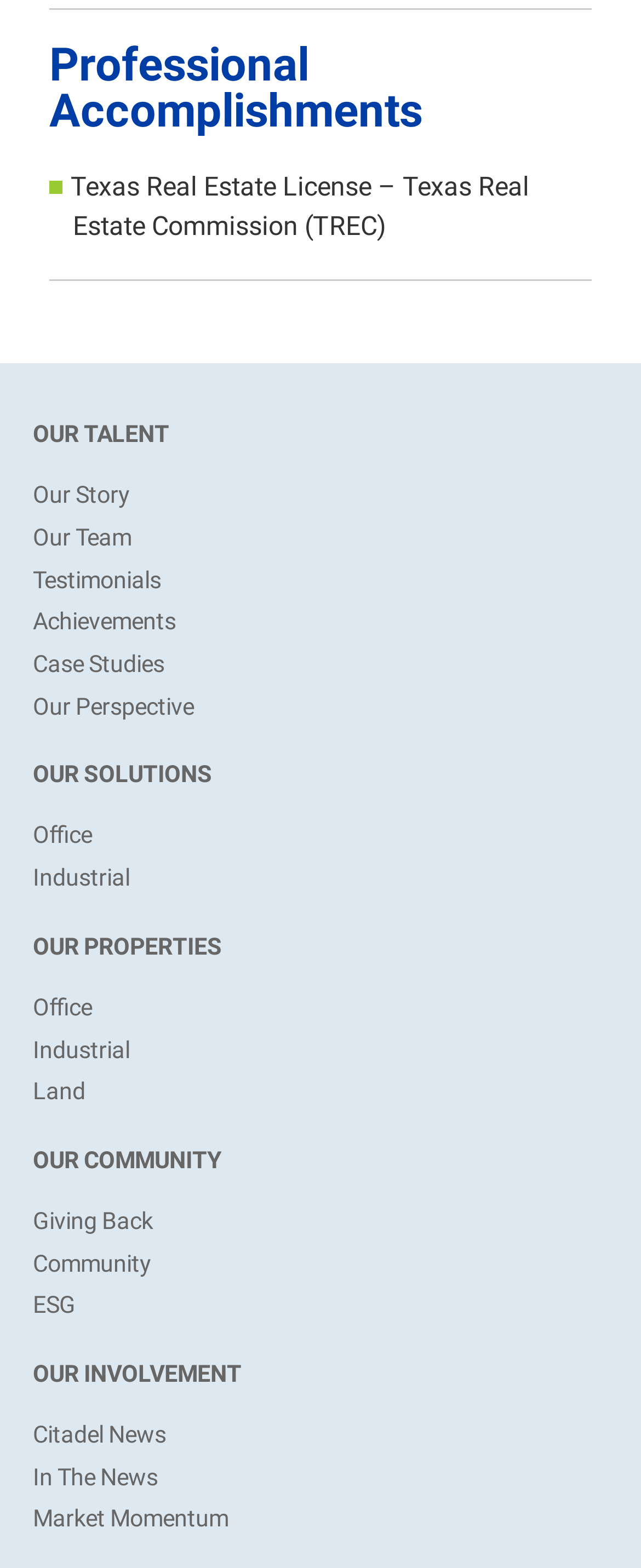Determine the bounding box coordinates of the clickable element to complete this instruction: "Explore Office Properties". Provide the coordinates in the format of four float numbers between 0 and 1, [left, top, right, bottom].

[0.051, 0.632, 0.949, 0.654]